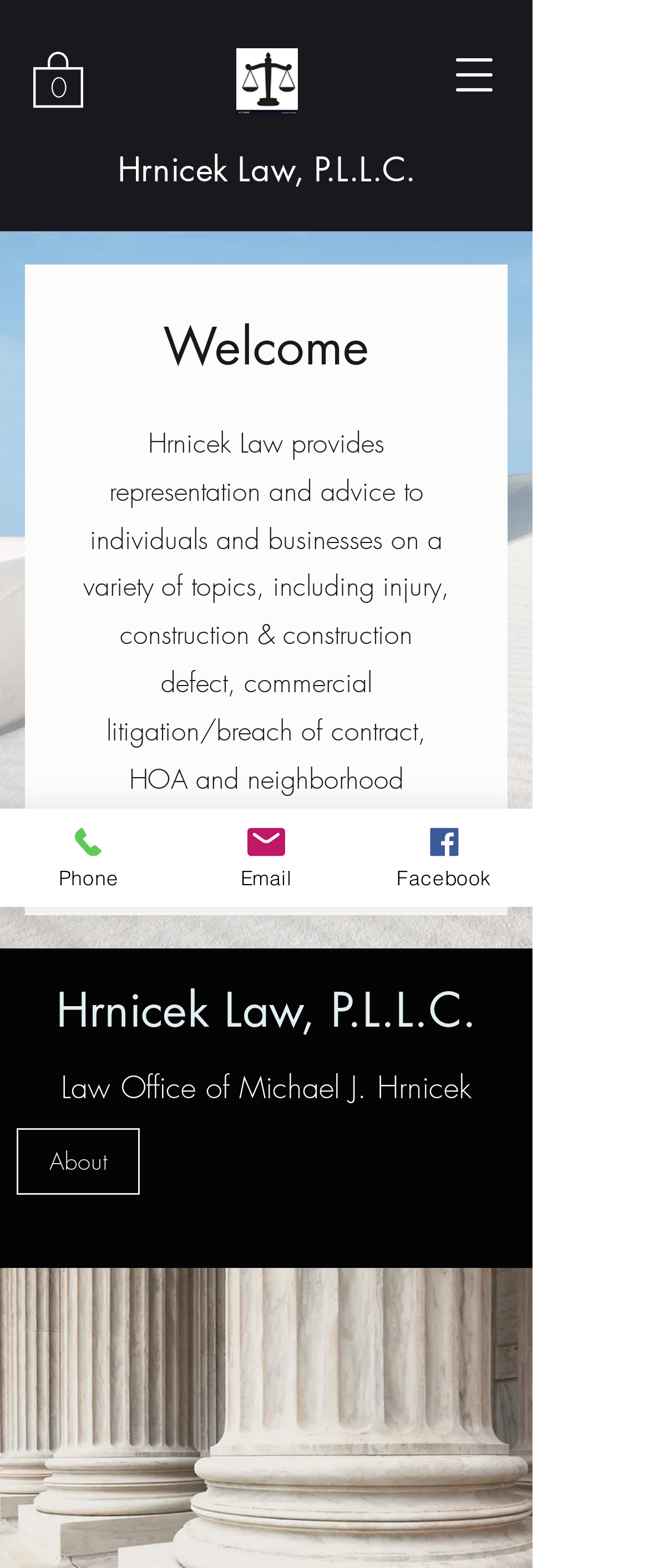Generate a thorough description of the webpage.

The webpage is about Hrnicek Law, P.L.L.C., an attorney's office in the United States. At the top right corner, there is a button to open a navigation menu. Next to it, a cart icon with 0 items is displayed. Below these elements, a logo image of "Scales of Justice 2.jpg" is positioned.

The main content area is divided into two sections. On the left side, there is a heading "Welcome" followed by a paragraph of text that describes the services provided by Hrnicek Law, including representation and advice on various topics such as injury, construction, commercial litigation, and civil rights.

On the right side, there is a heading "Hrnicek Law, P.L.L.C." with a subheading "Law Office of Michael J. Hrnicek" below it. A link to the "About" page is also located in this section.

At the bottom of the page, there are three links to contact the law office: "Phone", "Email", and "Facebook". Each link has a corresponding icon image next to it.